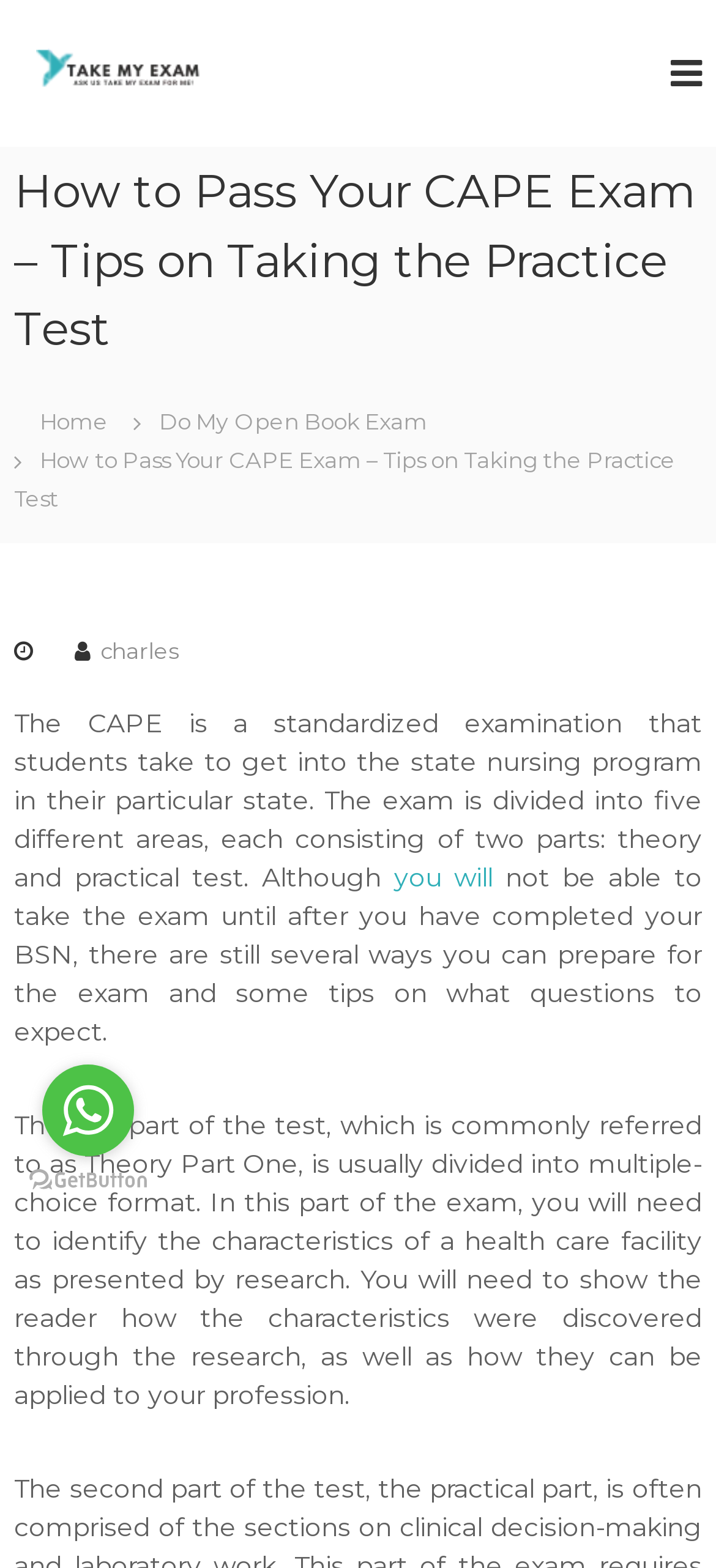Find the bounding box coordinates corresponding to the UI element with the description: "Do My Open Book Exam". The coordinates should be formatted as [left, top, right, bottom], with values as floats between 0 and 1.

[0.223, 0.259, 0.597, 0.277]